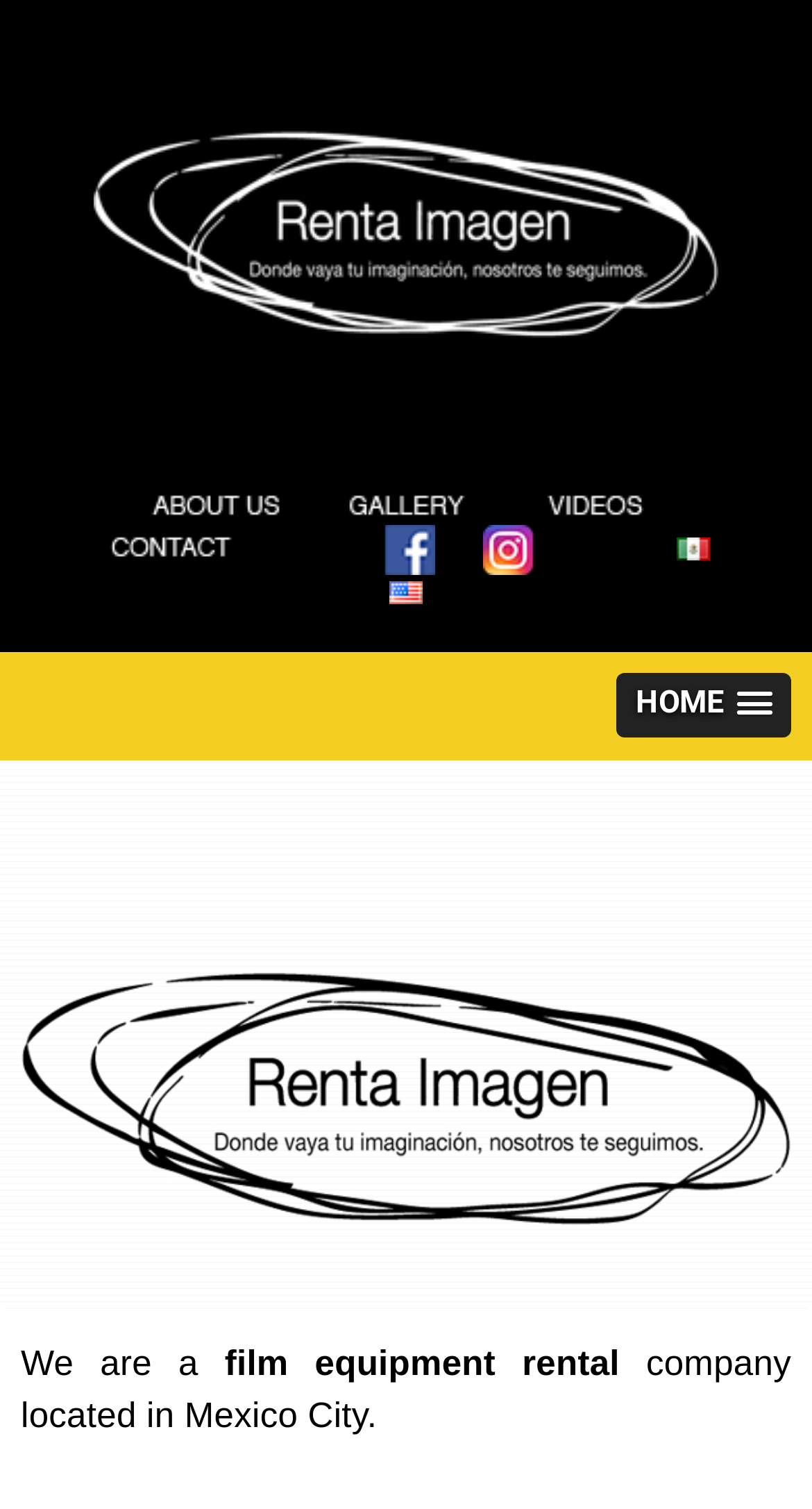What is the purpose of the company?
Please give a detailed and elaborate answer to the question.

I inferred this information by reading the static text elements at the bottom of the webpage, which describe the company as a 'film equipment rental company'.